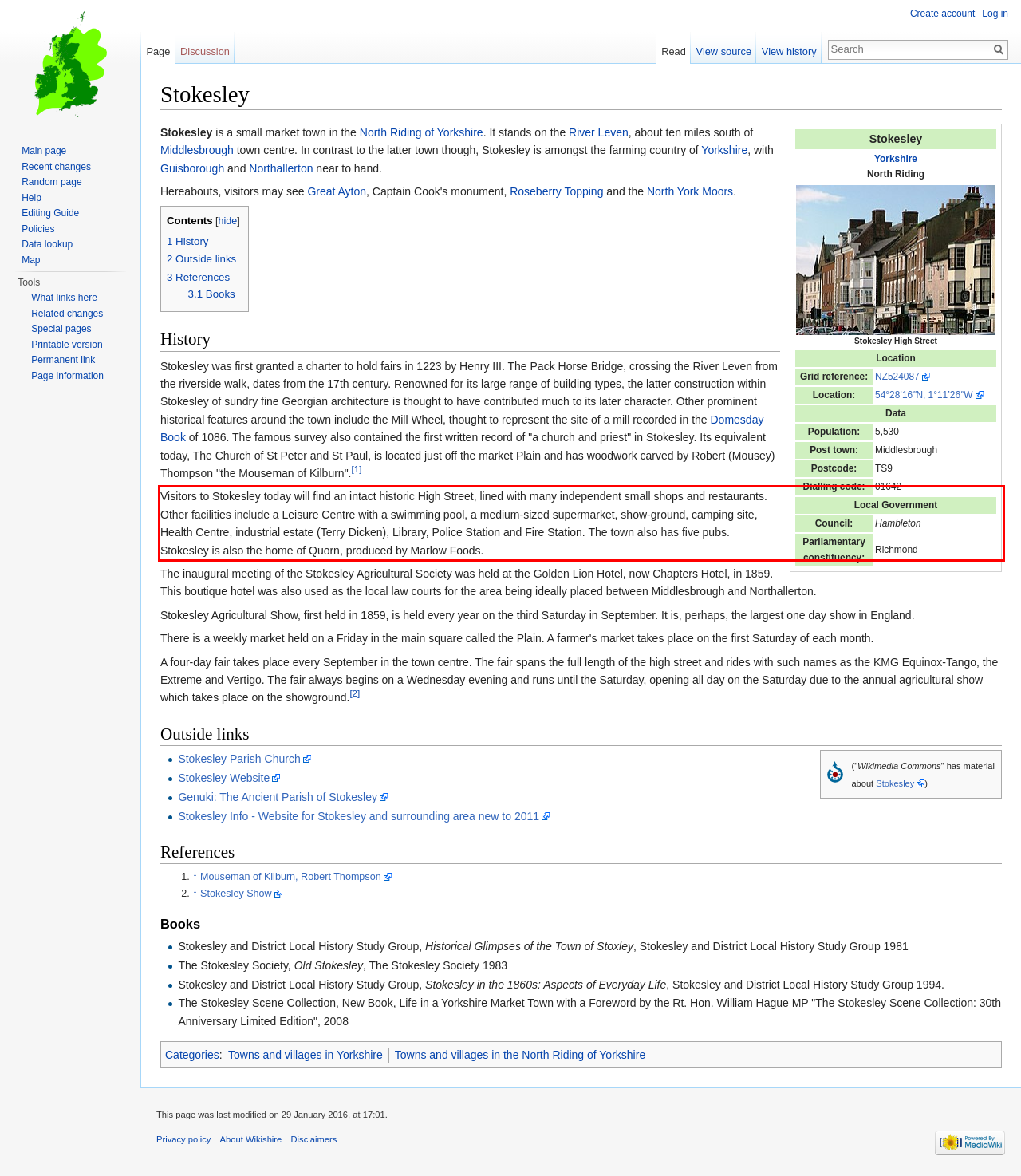In the given screenshot, locate the red bounding box and extract the text content from within it.

Visitors to Stokesley today will find an intact historic High Street, lined with many independent small shops and restaurants. Other facilities include a Leisure Centre with a swimming pool, a medium-sized supermarket, show-ground, camping site, Health Centre, industrial estate (Terry Dicken), Library, Police Station and Fire Station. The town also has five pubs. Stokesley is also the home of Quorn, produced by Marlow Foods.